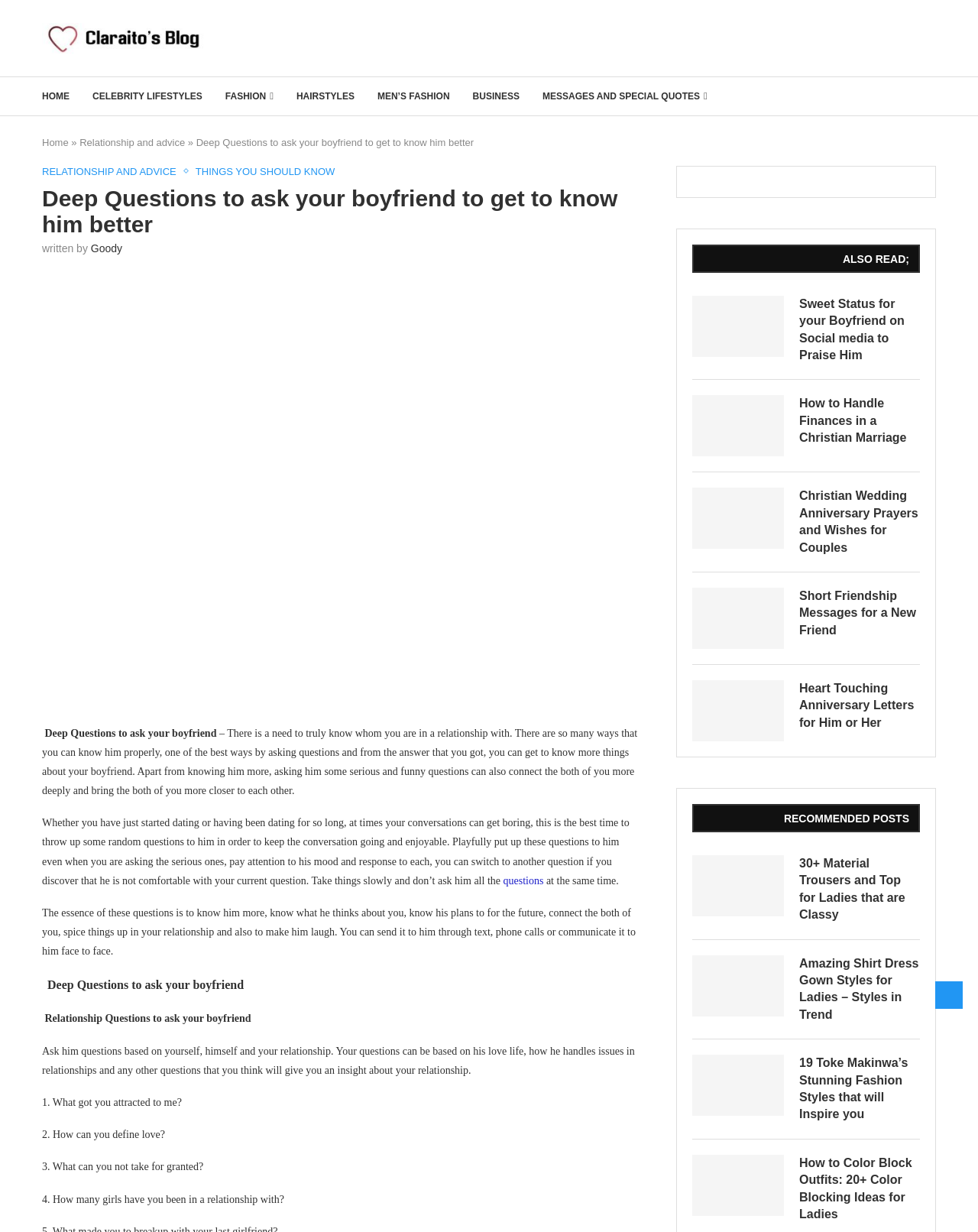Can you show the bounding box coordinates of the region to click on to complete the task described in the instruction: "Get Landlord Credit Reports"?

None